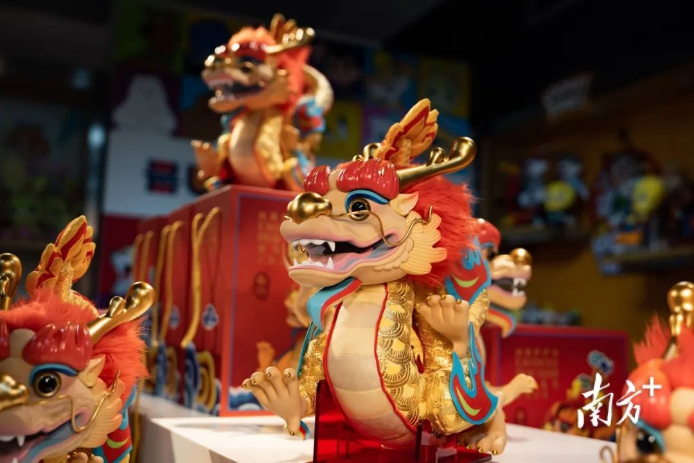Where are the toys manufactured?
Use the screenshot to answer the question with a single word or phrase.

Chashan Town, Dongguan City, Guangdong Province